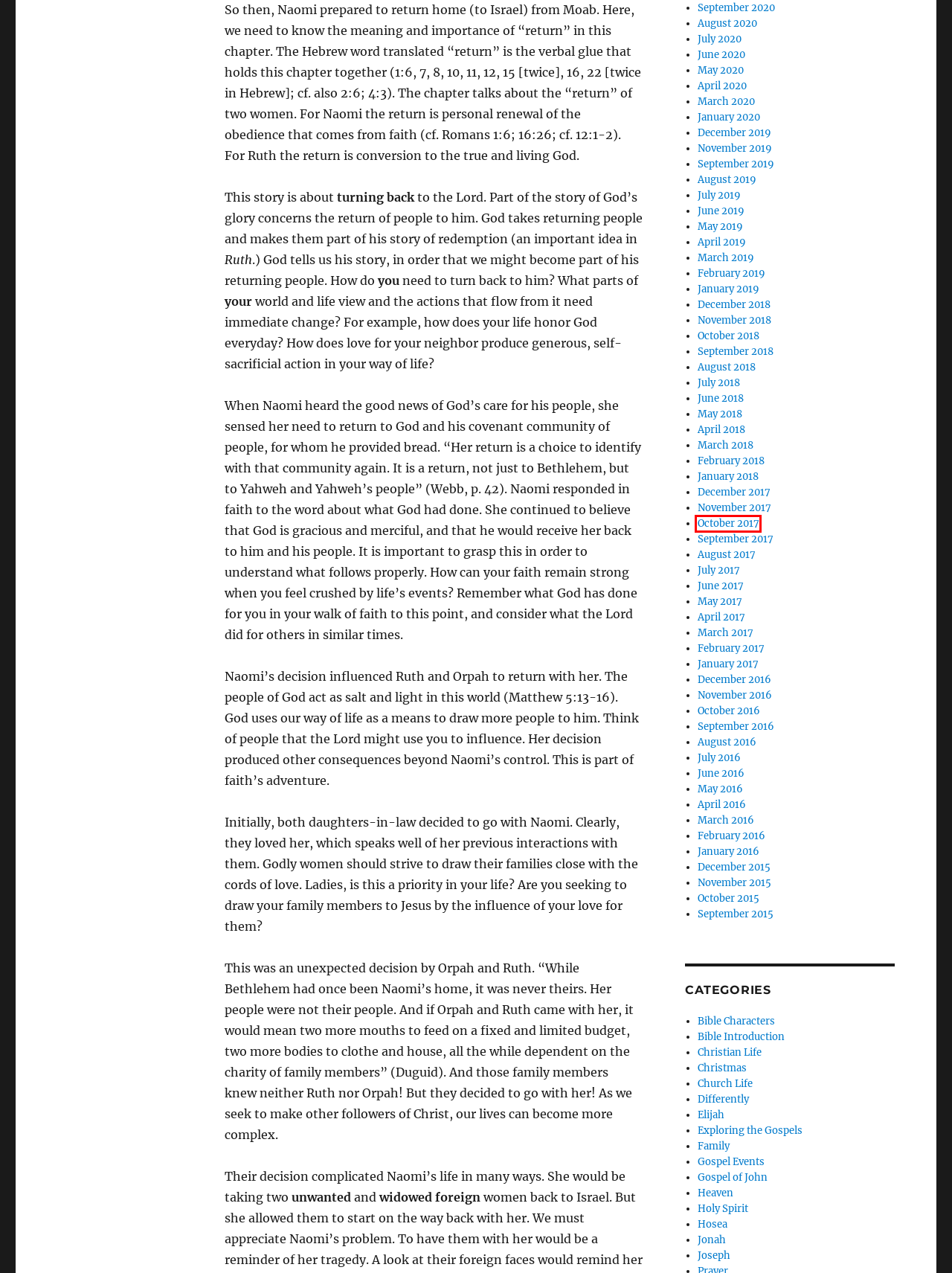Review the screenshot of a webpage that includes a red bounding box. Choose the webpage description that best matches the new webpage displayed after clicking the element within the bounding box. Here are the candidates:
A. January 2020 – The Words Of David C. Frampton
B. January 2016 – The Words Of David C. Frampton
C. February 2016 – The Words Of David C. Frampton
D. July 2016 – The Words Of David C. Frampton
E. March 2020 – The Words Of David C. Frampton
F. October 2017 – The Words Of David C. Frampton
G. July 2019 – The Words Of David C. Frampton
H. May 2019 – The Words Of David C. Frampton

F